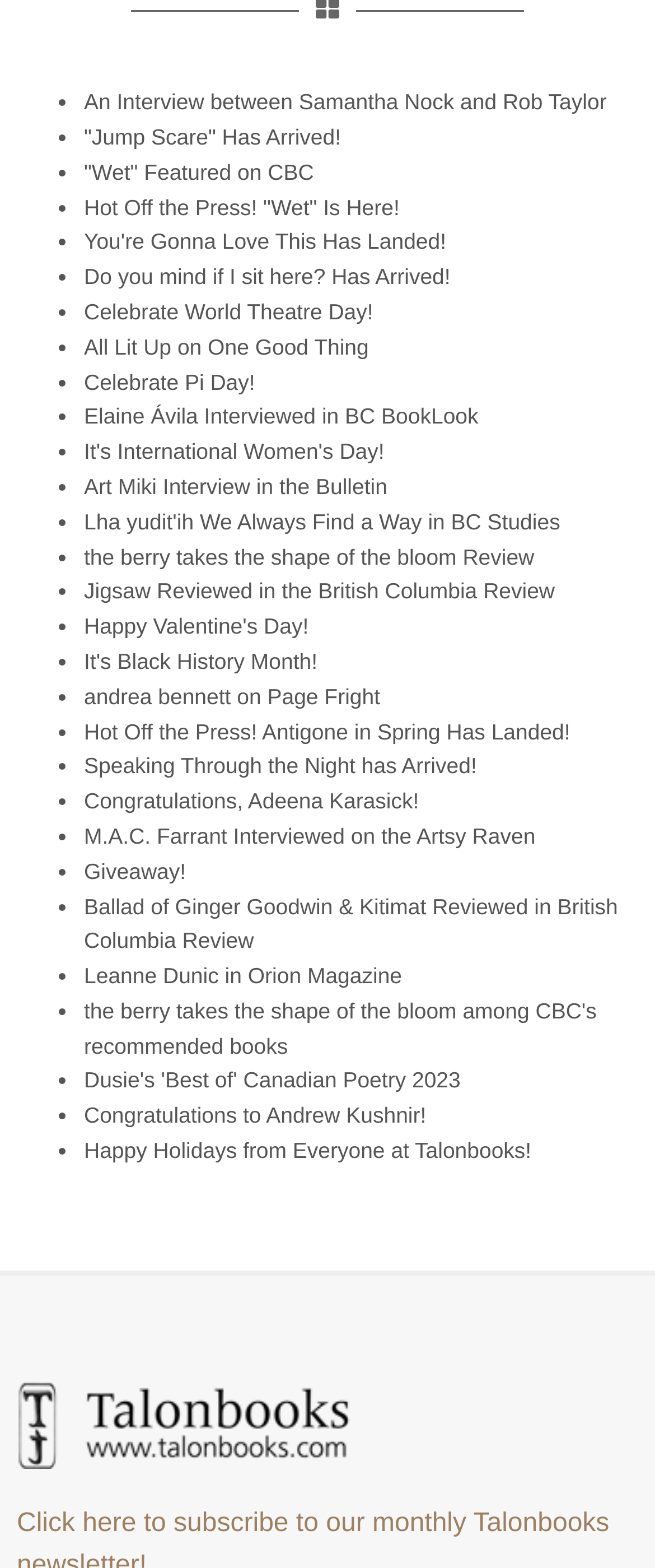Kindly determine the bounding box coordinates for the area that needs to be clicked to execute this instruction: "Read How to Reset Honeywell Thermostats".

None